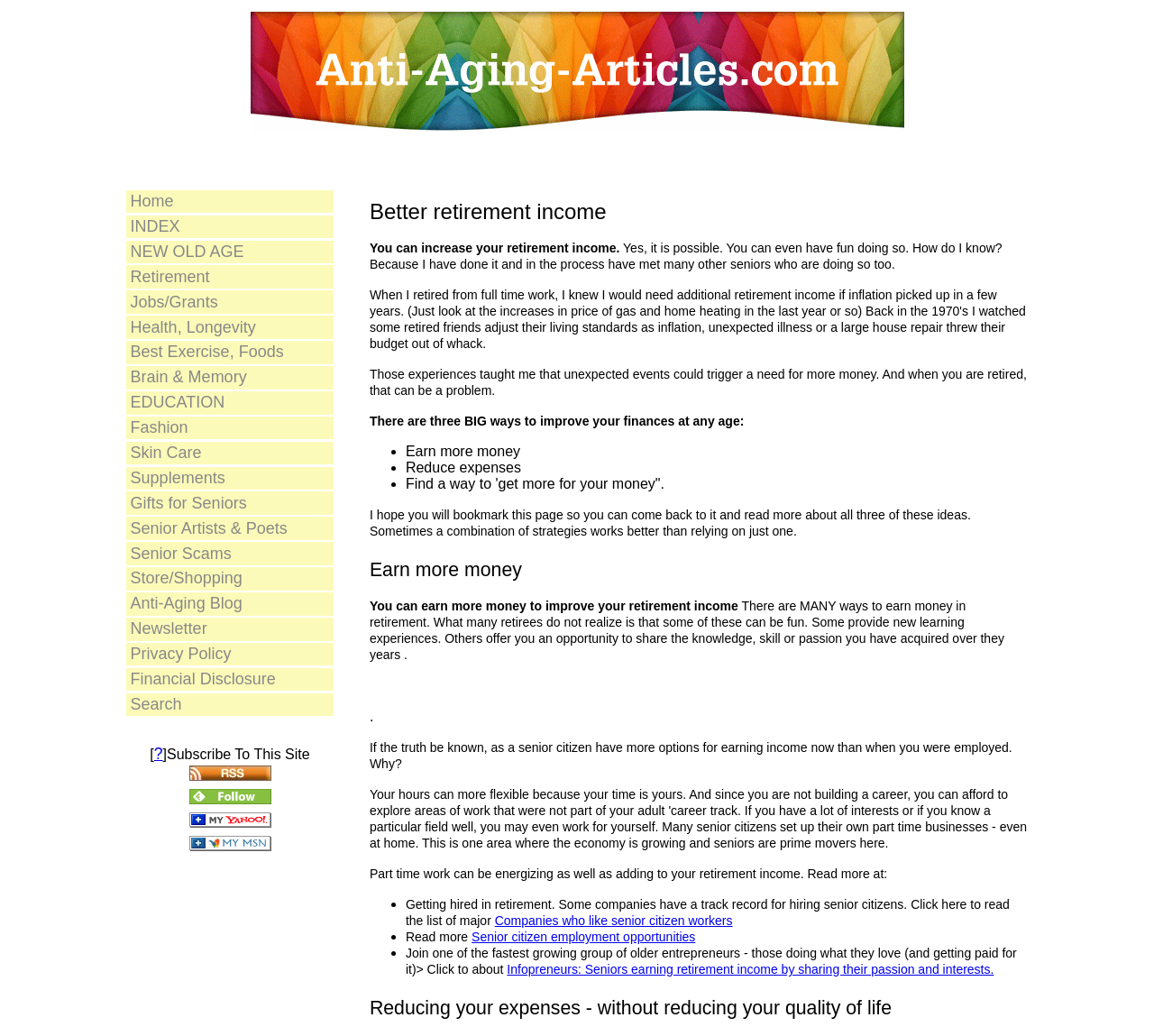Offer an extensive depiction of the webpage and its key elements.

This webpage is focused on providing tips and ideas for increasing retirement income, specifically for senior citizens. The page is divided into three main sections, each addressing a different approach to improving one's finances in retirement.

At the top of the page, there is a heading that reads "Better retirement income" followed by a brief introduction to the topic. Below this, there are three paragraphs of text that discuss the importance of having a plan for retirement income and the potential for unexpected events to impact one's finances.

The first section of the page is dedicated to earning more money in retirement. This section is headed by a subheading that reads "Earn more money" and includes several paragraphs of text that discuss the various ways seniors can earn extra income, such as part-time work, freelancing, and entrepreneurship. There are also several links to related articles and resources, including a list of companies that hire senior citizens and information on senior citizen employment opportunities.

The second section of the page focuses on reducing expenses without reducing quality of life. This section is headed by a subheading that reads "Reducing your expenses - without reducing your quality of life" and includes a brief introduction to the topic. However, there is no additional content in this section, suggesting that it may be a placeholder or a section that is still under development.

Along the top of the page, there is a navigation menu that provides links to various other sections of the website, including a home page, an index, and sections on retirement, jobs and grants, health and longevity, and more. There are also several links to external resources, including a newsletter, a blog, and a search function.

In the bottom left corner of the page, there is a section dedicated to subscribing to the website's RSS feed, with links to various feed readers and aggregators. There are also several images and icons in this section, including a small image of an RSS feed and logos for Feedly, My Yahoo!, and My MSN.

Overall, the webpage is well-organized and easy to navigate, with clear headings and concise text that effectively communicates the main ideas and themes. The use of links and external resources adds depth and value to the content, and the navigation menu provides easy access to other sections of the website.